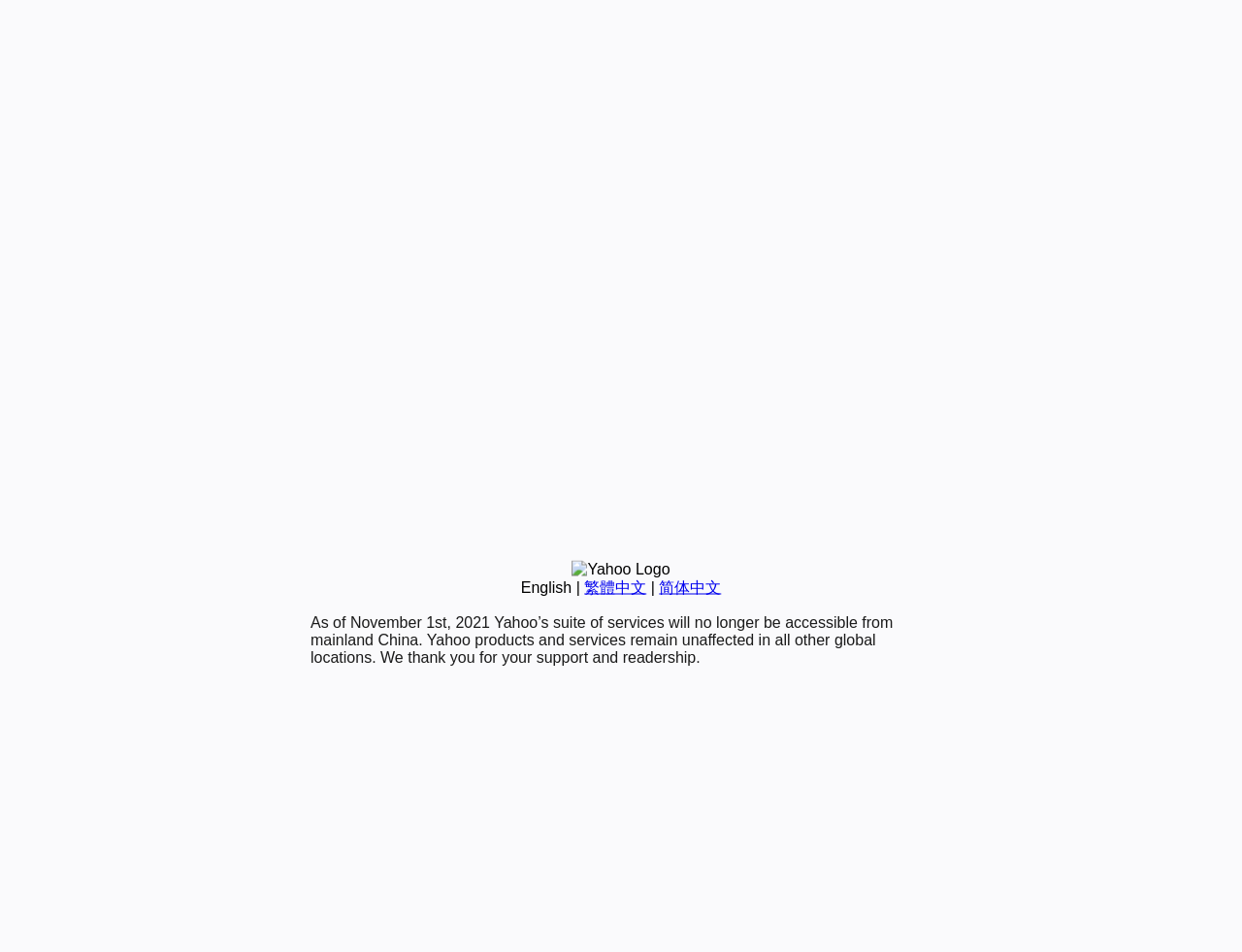Bounding box coordinates are specified in the format (top-left x, top-left y, bottom-right x, bottom-right y). All values are floating point numbers bounded between 0 and 1. Please provide the bounding box coordinate of the region this sentence describes: 繁體中文

[0.47, 0.608, 0.52, 0.625]